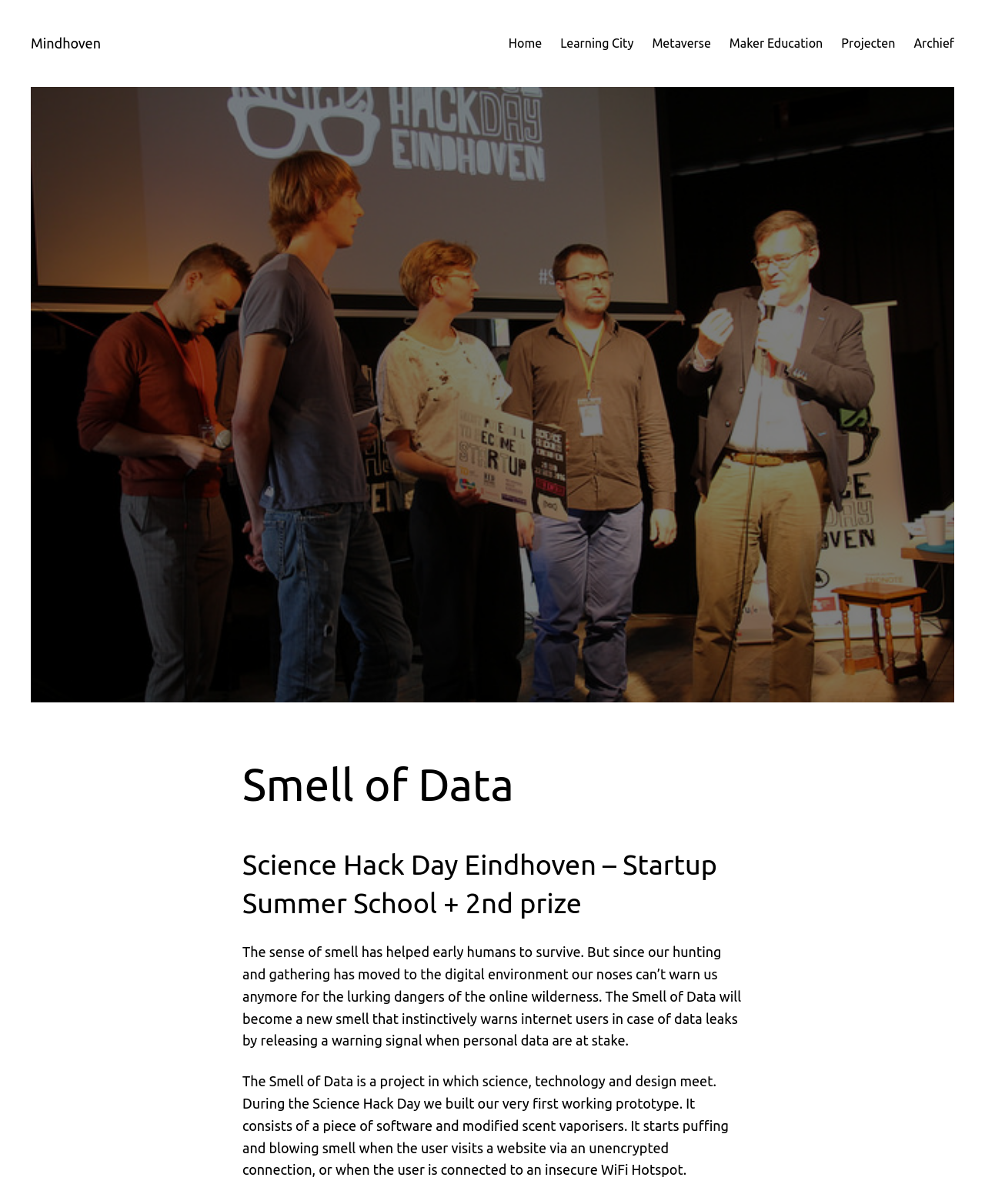Offer an extensive depiction of the webpage and its key elements.

The webpage is about the "Smell of Data" project, which is a innovative concept that aims to warn internet users of potential data leaks through a unique scent. At the top left of the page, there is a link to "Mindhoven". 

On the top right, there is a navigation menu with seven links: "Home", "Learning City", "Metaverse", "Maker Education", "Projecten", and "Archief". 

Below the navigation menu, there is a large figure that spans across the page. 

The main content of the page is divided into three sections. The first section has a heading "Smell of Data" and is located at the top center of the page. 

Below the heading, there is a subheading that describes the project's achievement, "Science Hack Day Eindhoven – Startup Summer School + 2nd prize". 

The second section is a paragraph of text that explains the concept of the project, describing how the sense of smell can be used to warn users of online dangers. 

The third section is another paragraph of text that provides more details about the project, including its development during the Science Hack Day and its components, such as software and modified scent vaporisers.